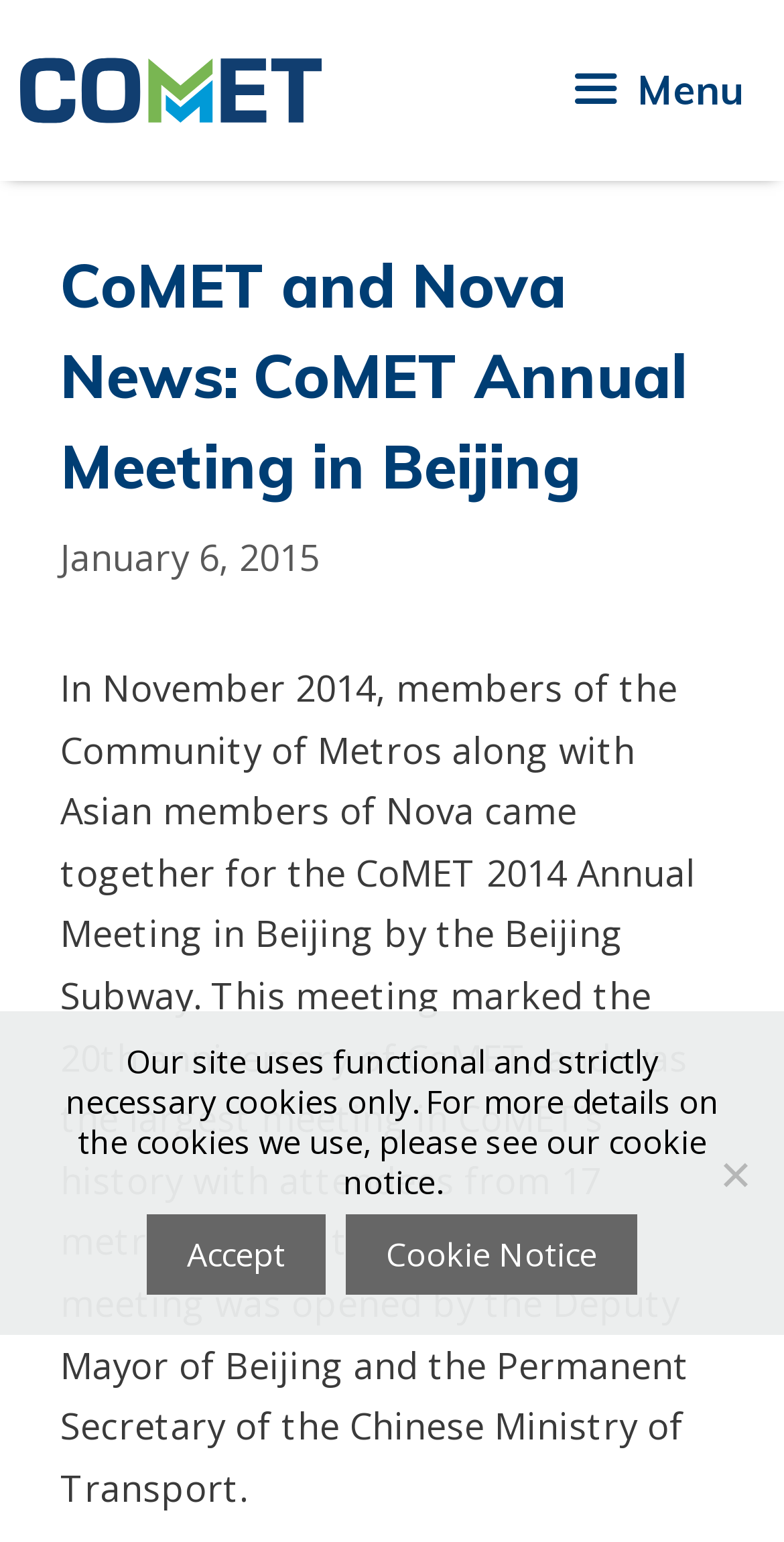Give a detailed account of the webpage.

The webpage is about the CoMET Annual Meeting in Beijing, which is a gathering of the Community of Metros Benchmarking Group. At the top-left corner, there is a link and an image with the same name as the group. On the top-right corner, there is a button with a menu icon, which is not expanded by default.

Below the menu button, there is a header section that spans most of the width of the page. It contains a heading that displays the title of the webpage, "CoMET and Nova News: CoMET Annual Meeting in Beijing", and a time element that shows the date "January 6, 2015". 

Under the header section, there is a block of text that summarizes the meeting, which took place in November 2014. The meeting was attended by members of the Community of Metros and Asian members of Nova, and it marked the 20th anniversary of CoMET.

At the bottom of the page, there is a dialog box with a cookie notice. The notice explains that the site uses functional and strictly necessary cookies, and provides a link to more information. There are two buttons, "Accept" and "Cookie Notice", and a "No" option.